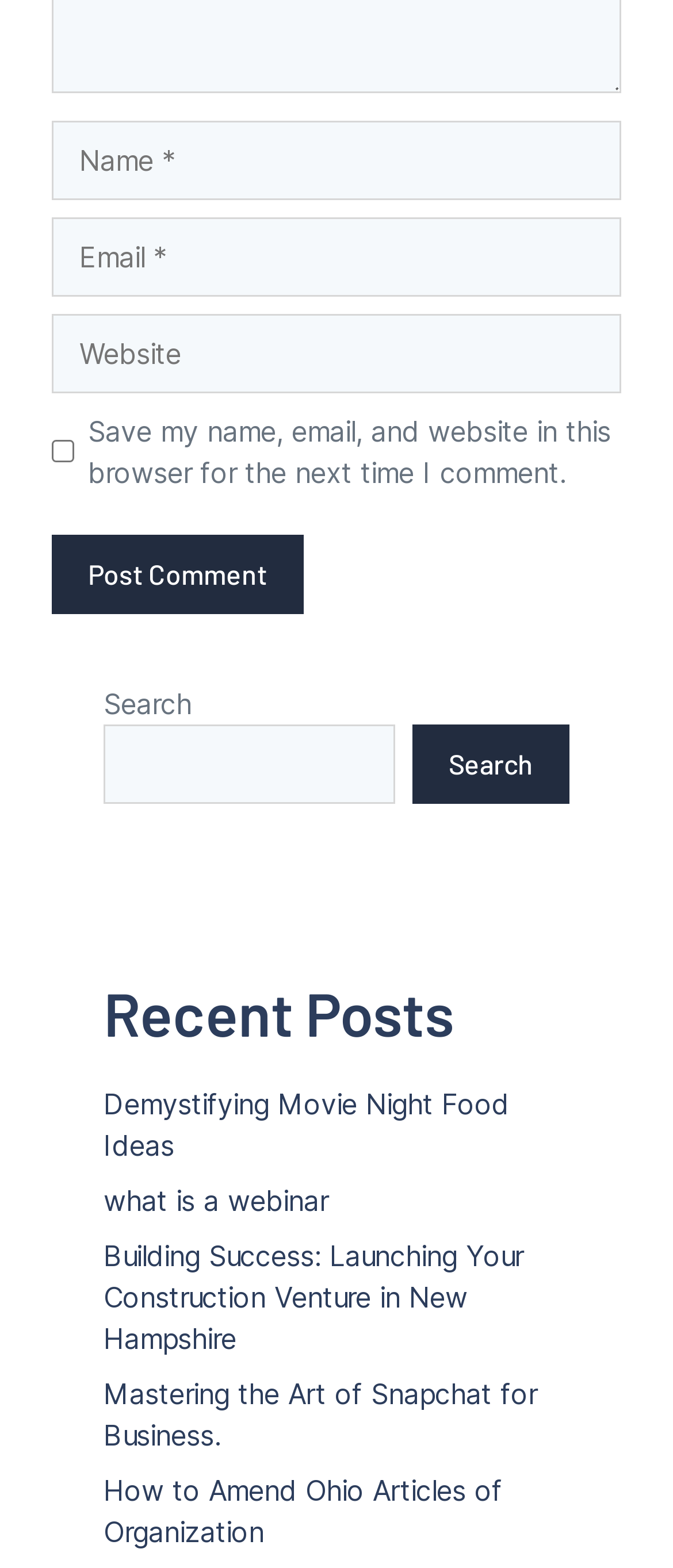What is the function of the button at the bottom?
Please respond to the question thoroughly and include all relevant details.

The button is located at the bottom of the form and has the text 'Post Comment'. This implies that its function is to submit the user's comment after filling out the required fields.